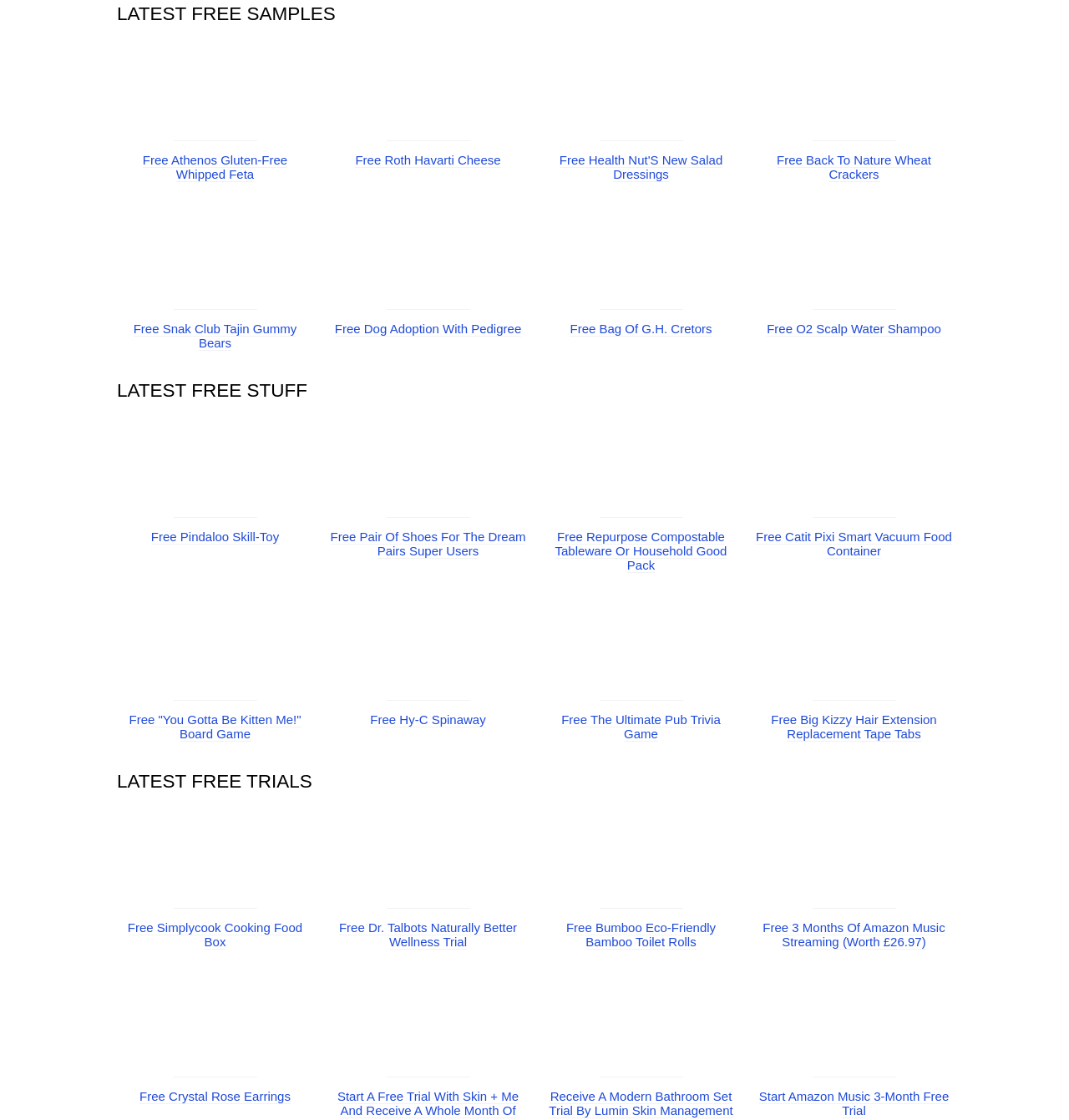Please find the bounding box coordinates of the clickable region needed to complete the following instruction: "Get free Snak Club Tajin Gummy Bears". The bounding box coordinates must consist of four float numbers between 0 and 1, i.e., [left, top, right, bottom].

[0.162, 0.263, 0.24, 0.277]